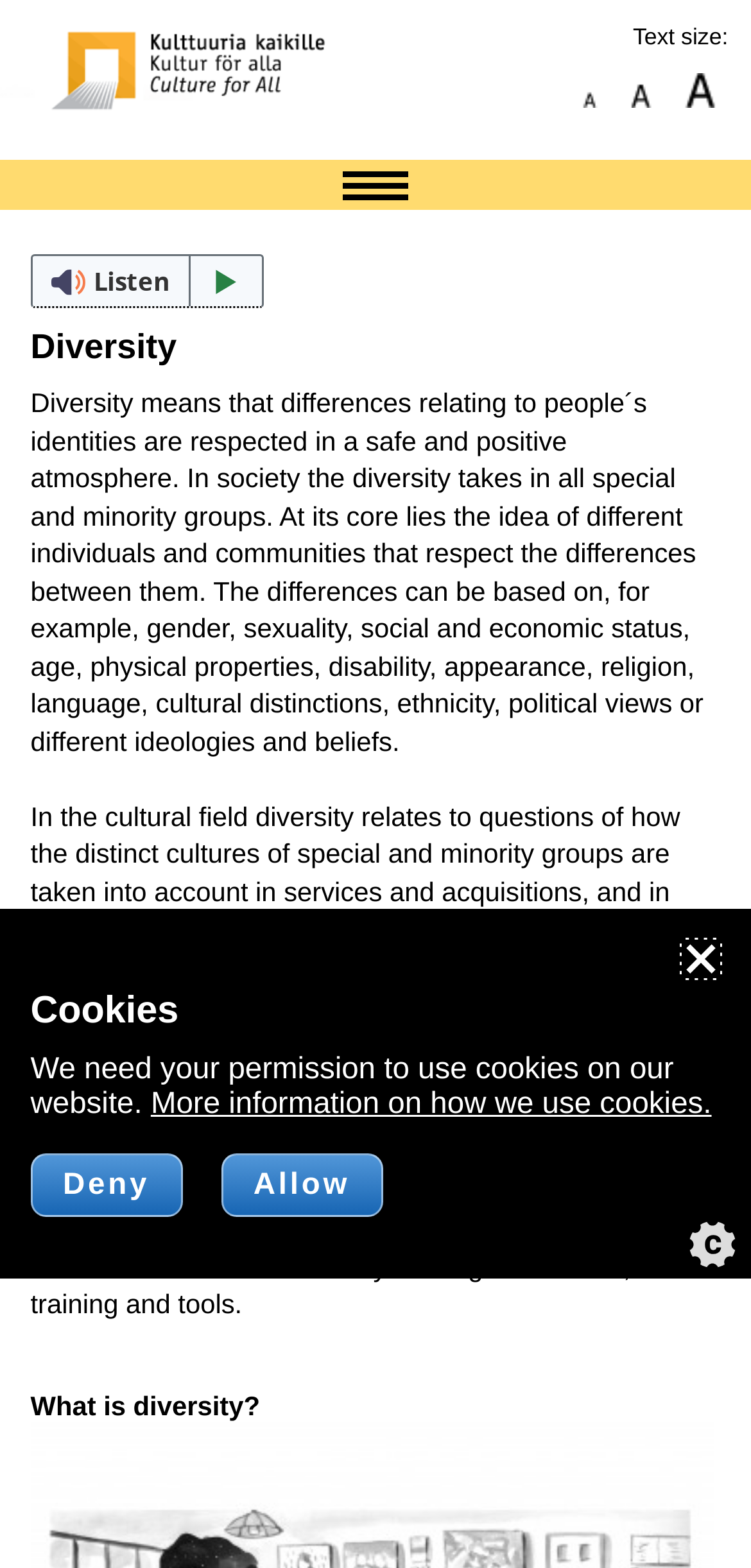Show the bounding box coordinates for the element that needs to be clicked to execute the following instruction: "Increase text size". Provide the coordinates in the form of four float numbers between 0 and 1, i.e., [left, top, right, bottom].

[0.911, 0.046, 0.954, 0.073]